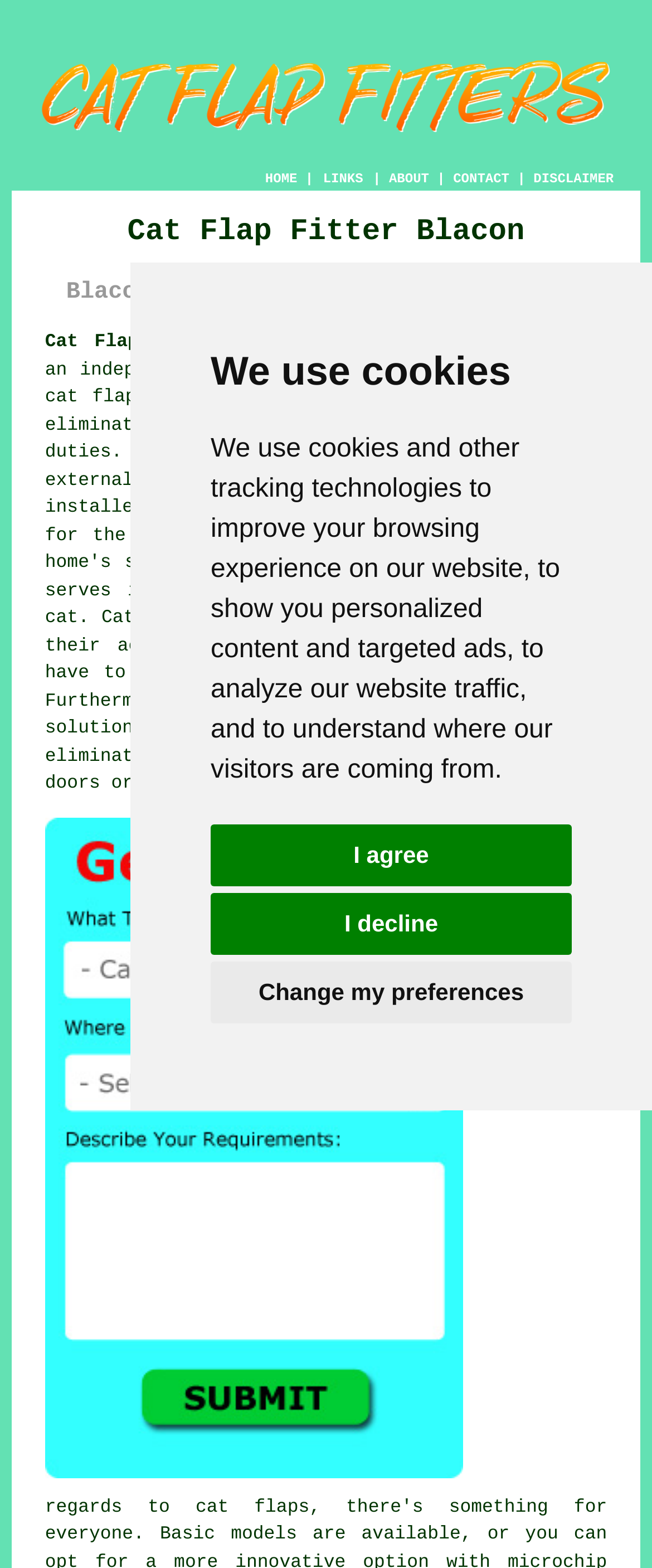Using the webpage screenshot, find the UI element described by I need help. Provide the bounding box coordinates in the format (top-left x, top-left y, bottom-right x, bottom-right y), ensuring all values are floating point numbers between 0 and 1.

None